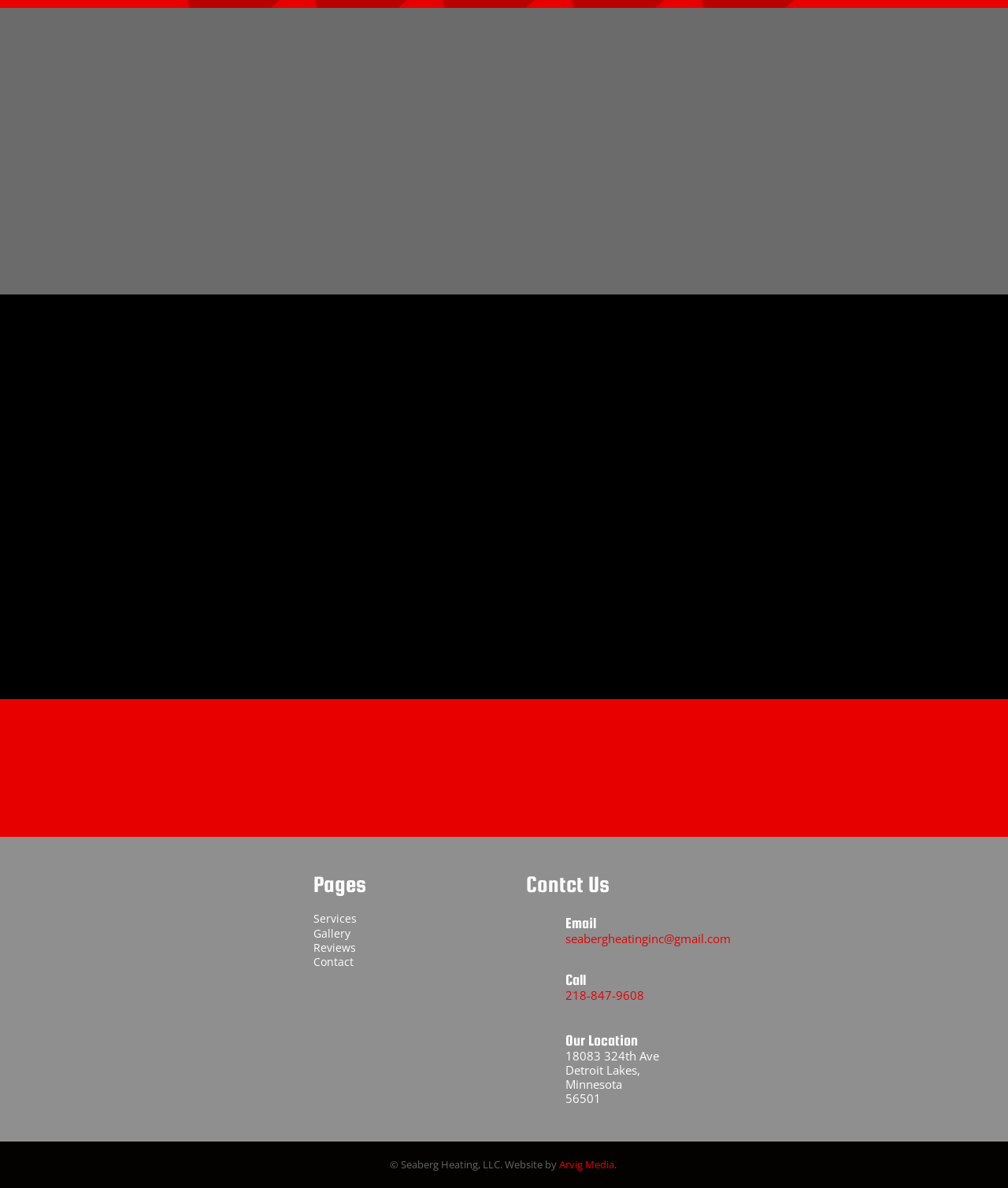Identify the bounding box coordinates for the element that needs to be clicked to fulfill this instruction: "Contact us via email". Provide the coordinates in the format of four float numbers between 0 and 1: [left, top, right, bottom].

None